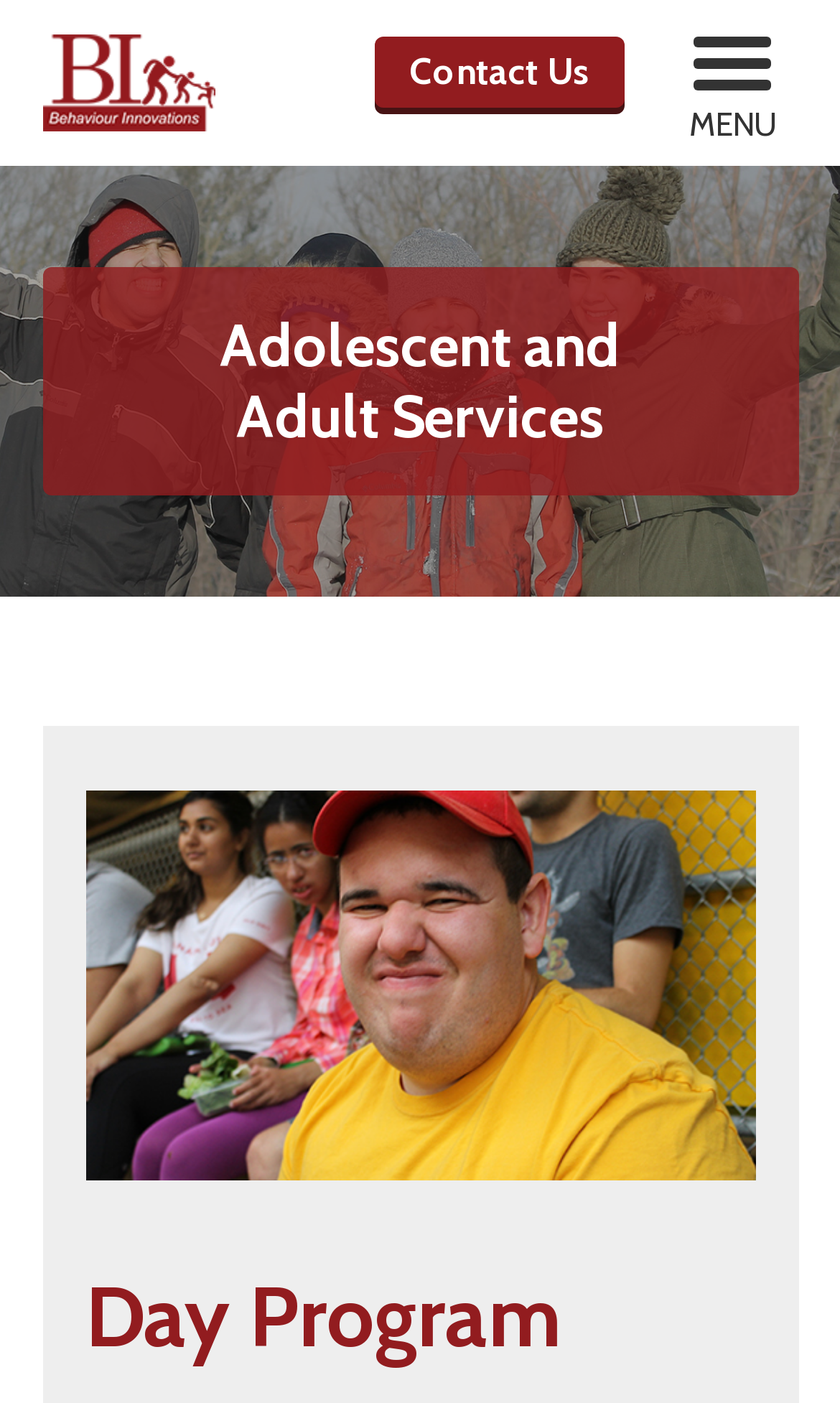Determine the bounding box of the UI component based on this description: "Menu". The bounding box coordinates should be four float values between 0 and 1, i.e., [left, top, right, bottom].

[0.821, 0.026, 0.923, 0.107]